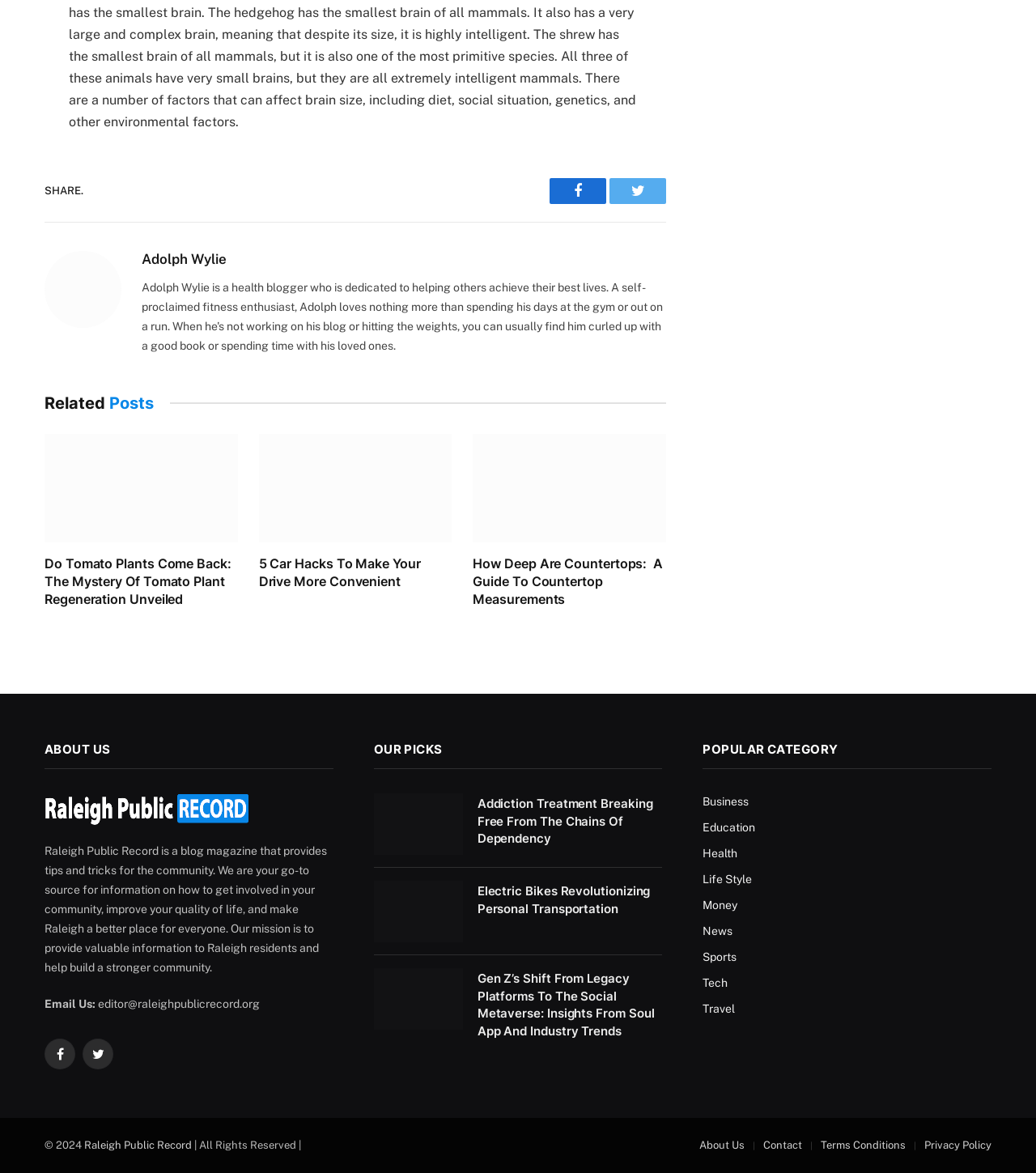What are the categories available on the blog?
Please provide a single word or phrase based on the screenshot.

Business, Education, Health, etc.